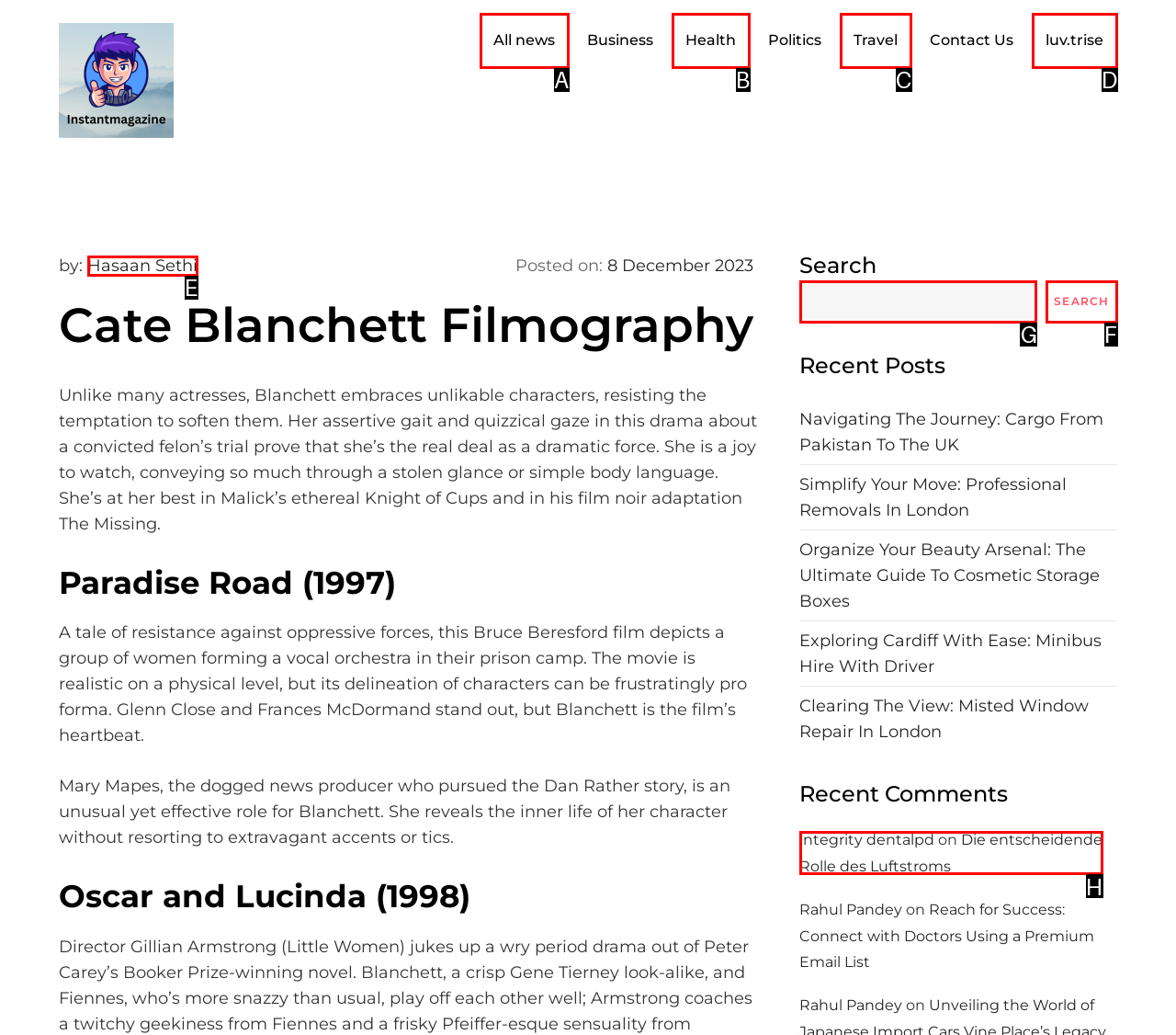Determine the letter of the UI element that you need to click to perform the task: Make a donation.
Provide your answer with the appropriate option's letter.

None